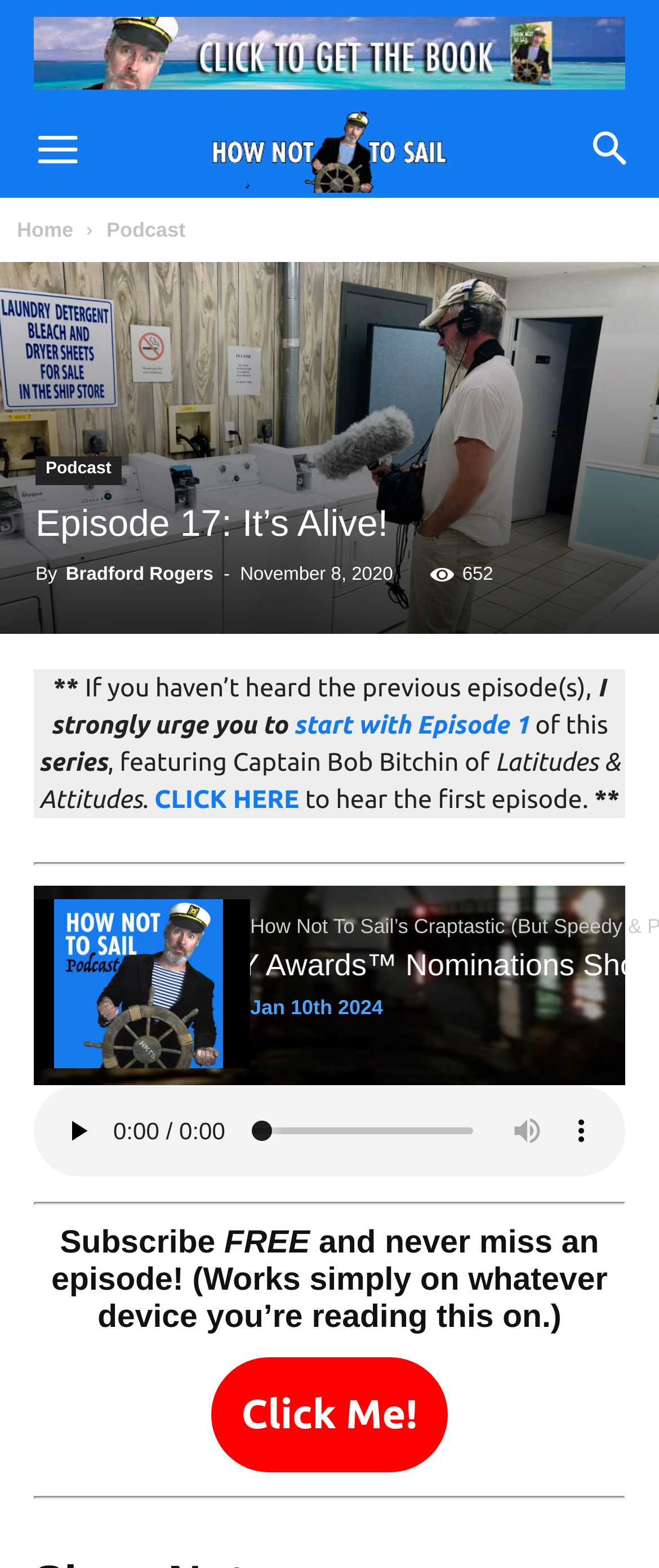What is the function of the 'play' button?
Using the visual information from the image, give a one-word or short-phrase answer.

To play the audio